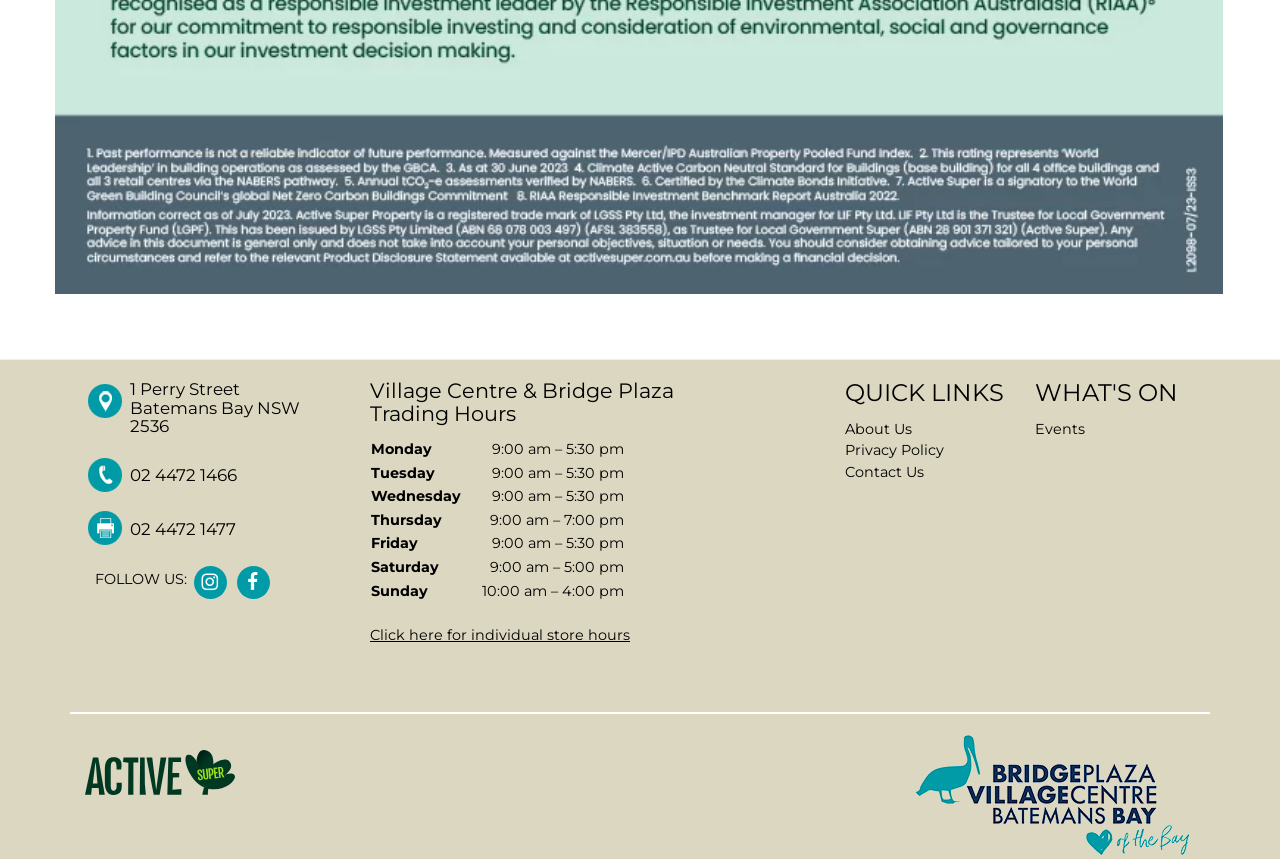Please reply to the following question with a single word or a short phrase:
What is the purpose of the 'QUICK LINKS' section?

To provide quick access to important pages